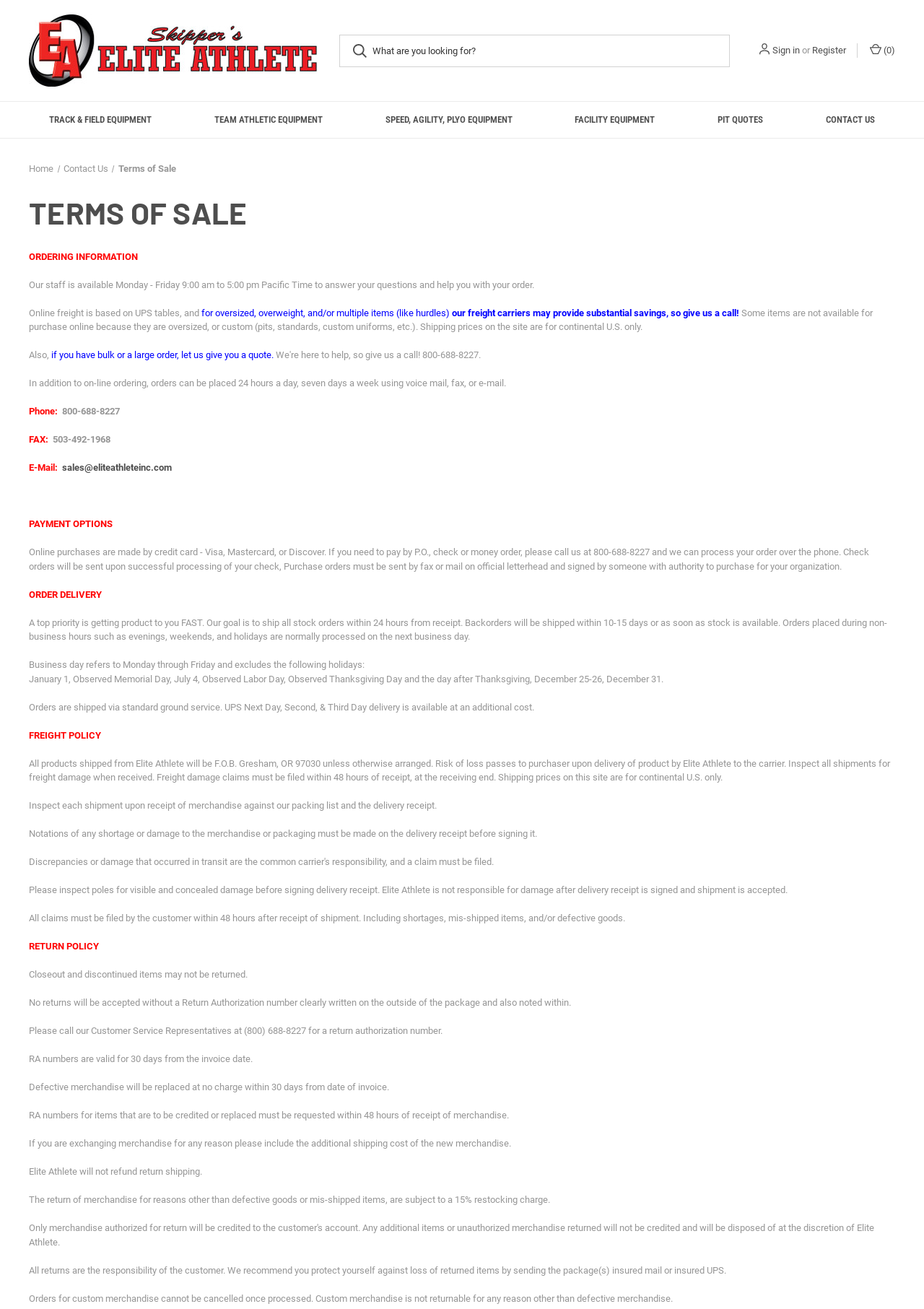Find the bounding box coordinates corresponding to the UI element with the description: "Home". The coordinates should be formatted as [left, top, right, bottom], with values as floats between 0 and 1.

[0.031, 0.125, 0.058, 0.133]